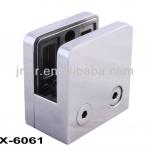What is the primary function of the clamp?
Please provide a comprehensive answer based on the information in the image.

According to the caption, the clamp is designed to securely hold glass panels in place, making it ideal for various architectural applications, including doors and railings.